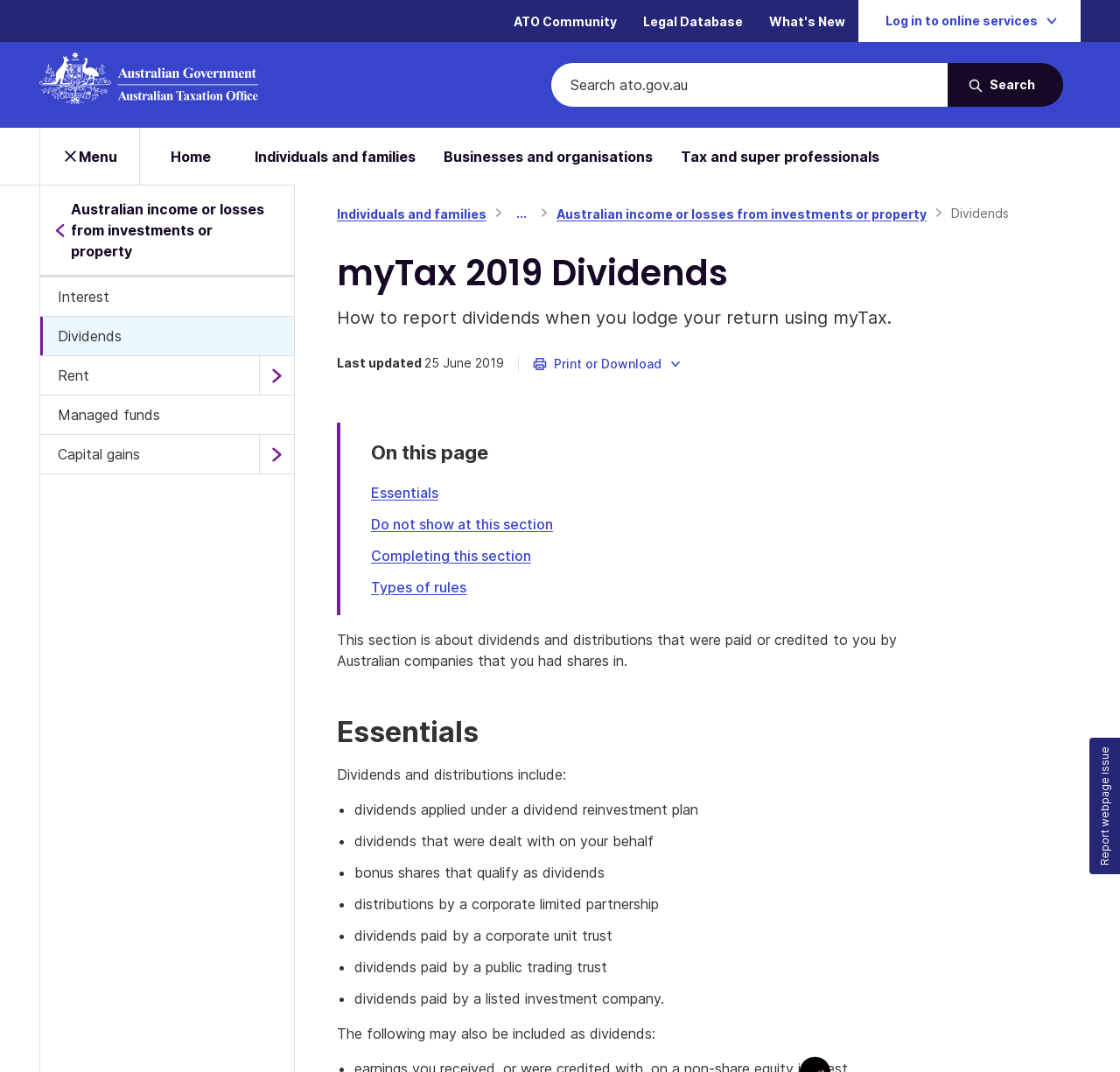What is the name of the logo on the top left corner?
Could you please answer the question thoroughly and with as much detail as possible?

I found the answer by looking at the top left corner of the webpage, where I saw an image with the description 'ato logo'.